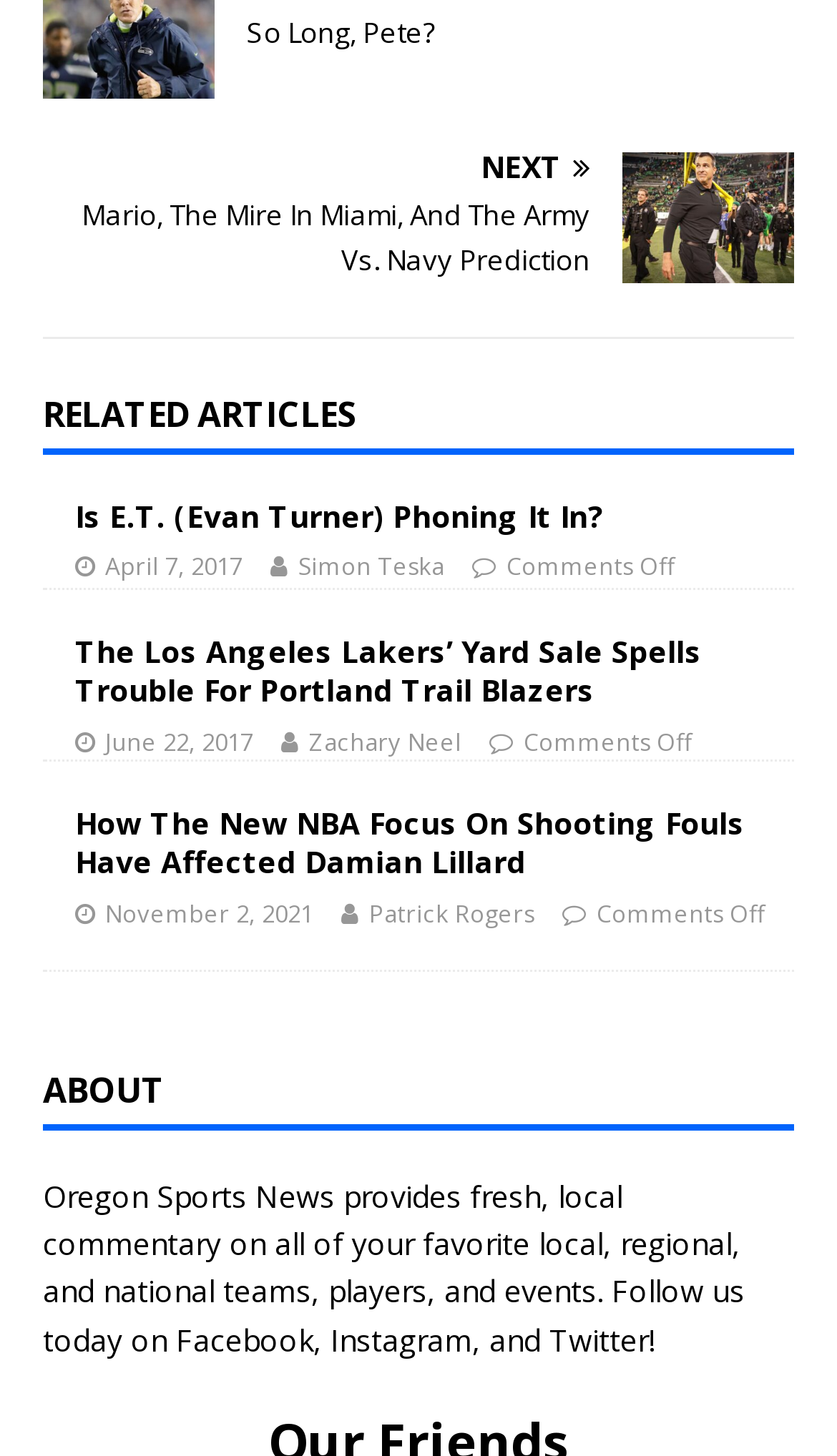Please determine the bounding box coordinates for the element that should be clicked to follow these instructions: "Read the article about E.T. phoning it in".

[0.09, 0.34, 0.721, 0.368]